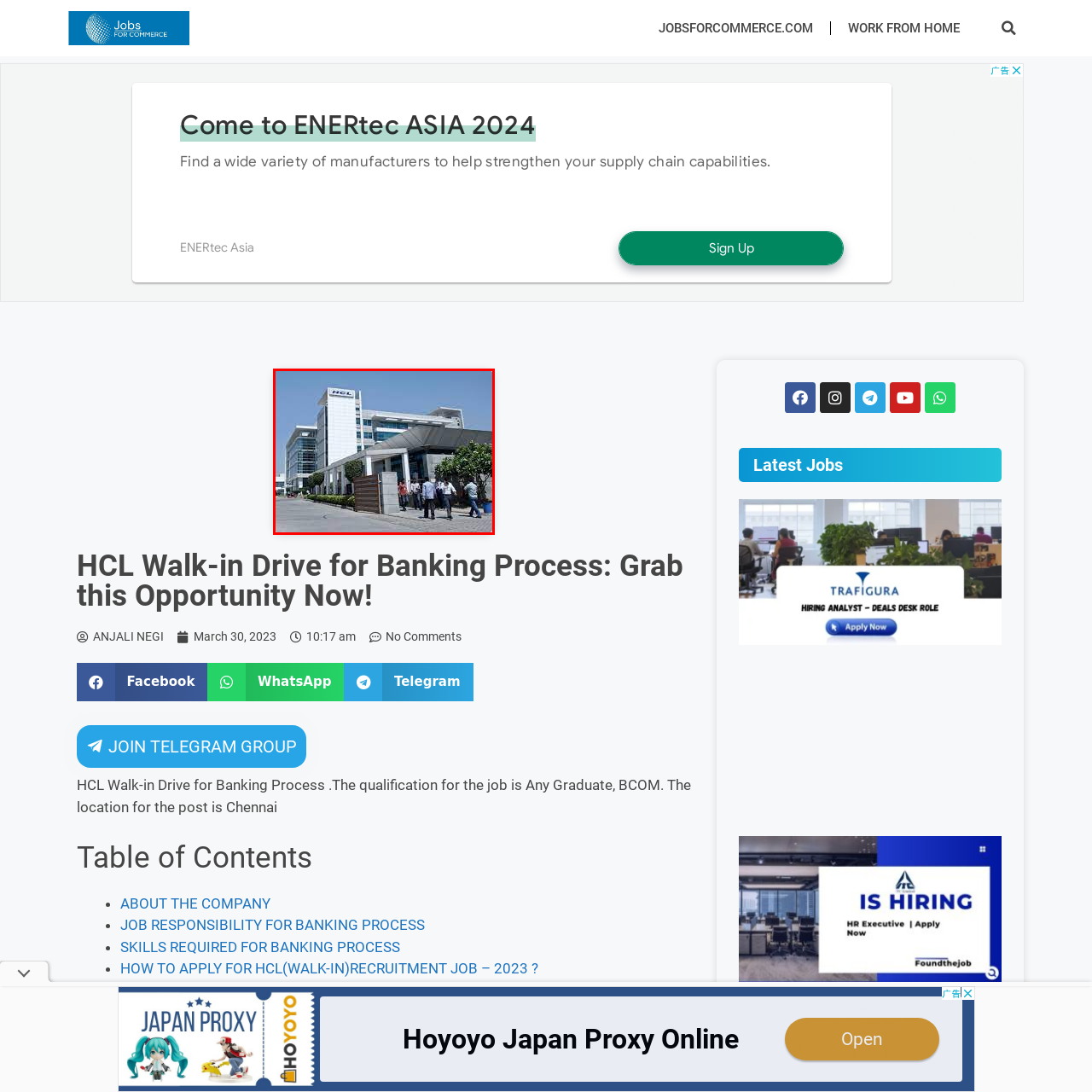Detail the features and components of the image inside the red outline.

The image showcases the modern and architecturally impressive HCL office building, prominently displaying the HCL logo at the top. The structure features a sleek, contemporary design characterized by large glass windows and a well-defined entrance area. In the foreground, several individuals are seen walking, likely part of a bustling workforce arriving or leaving the facility. The surrounding landscape is well-maintained, with neatly trimmed shrubs and trees, contributing to a professional and inviting atmosphere. This visual serves as a representation of HCL's commitment to creating a conducive work environment, highlighted by their ongoing recruitment initiatives, such as the HCL Walk-in Drive for banking processes, aimed at hiring fresh talent.